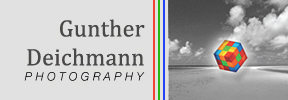What is the profession reflected in the logo?
From the screenshot, supply a one-word or short-phrase answer.

Photography